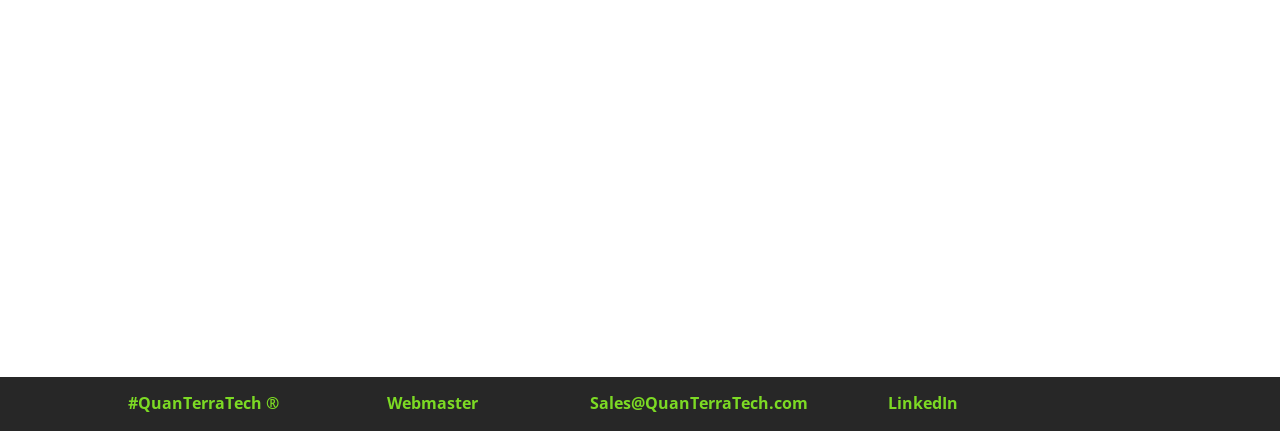Please specify the bounding box coordinates in the format (top-left x, top-left y, bottom-right x, bottom-right y), with all values as floating point numbers between 0 and 1. Identify the bounding box of the UI element described by: Webmaster

[0.302, 0.91, 0.373, 0.961]